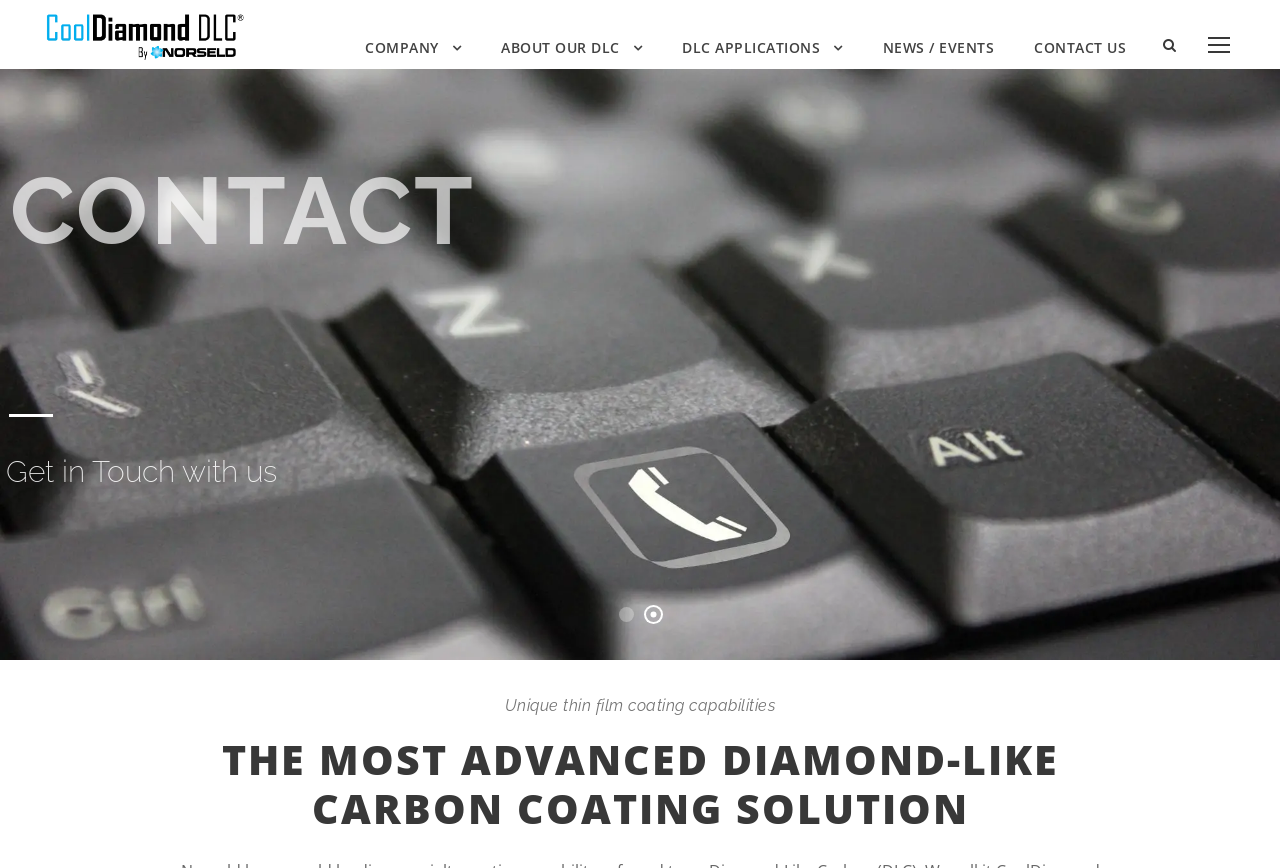What are the different sections of the website?
Based on the image, answer the question with a single word or brief phrase.

Company, About, Applications, News, Contact